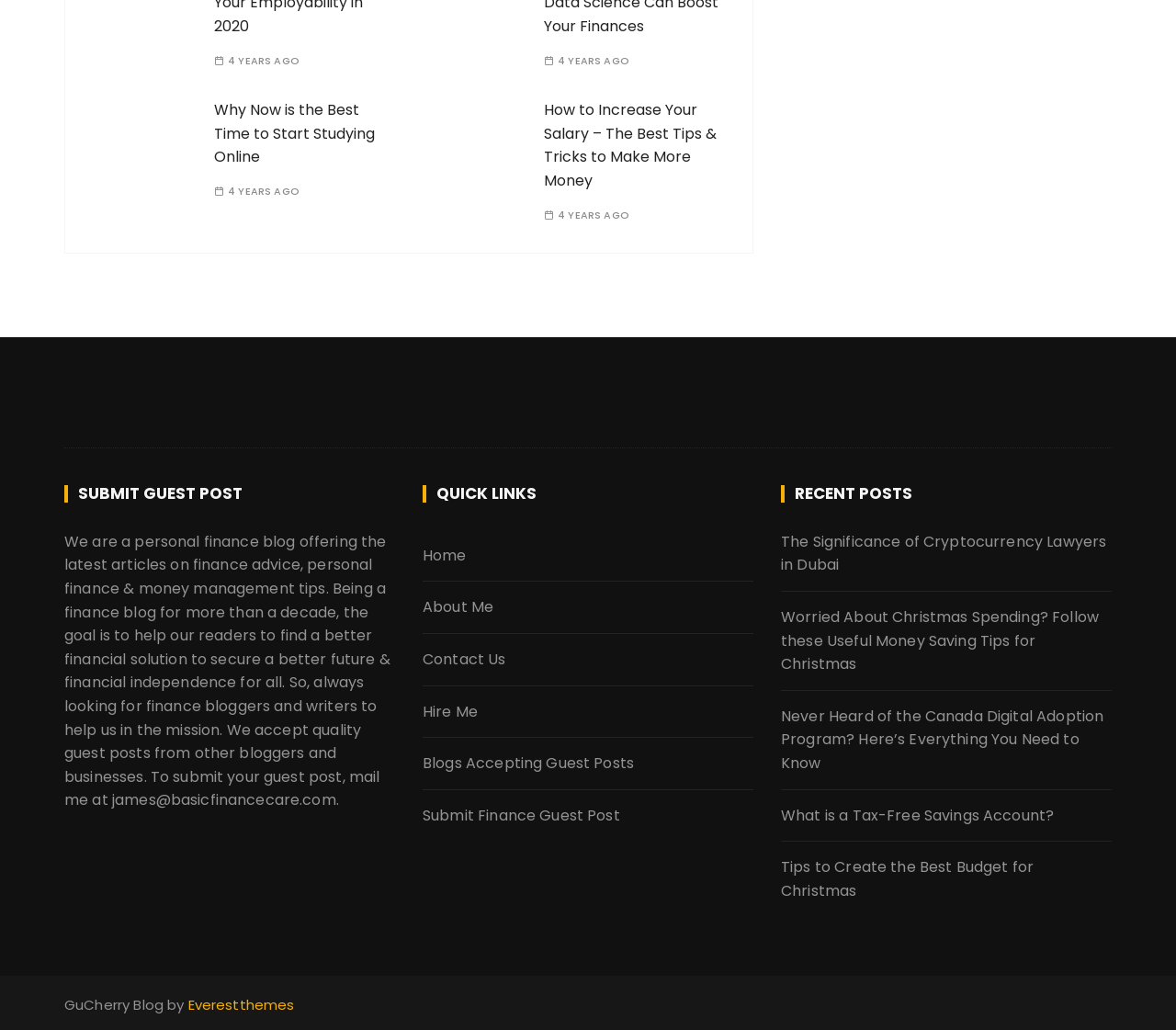How many recent posts are listed?
Using the image as a reference, answer with just one word or a short phrase.

5